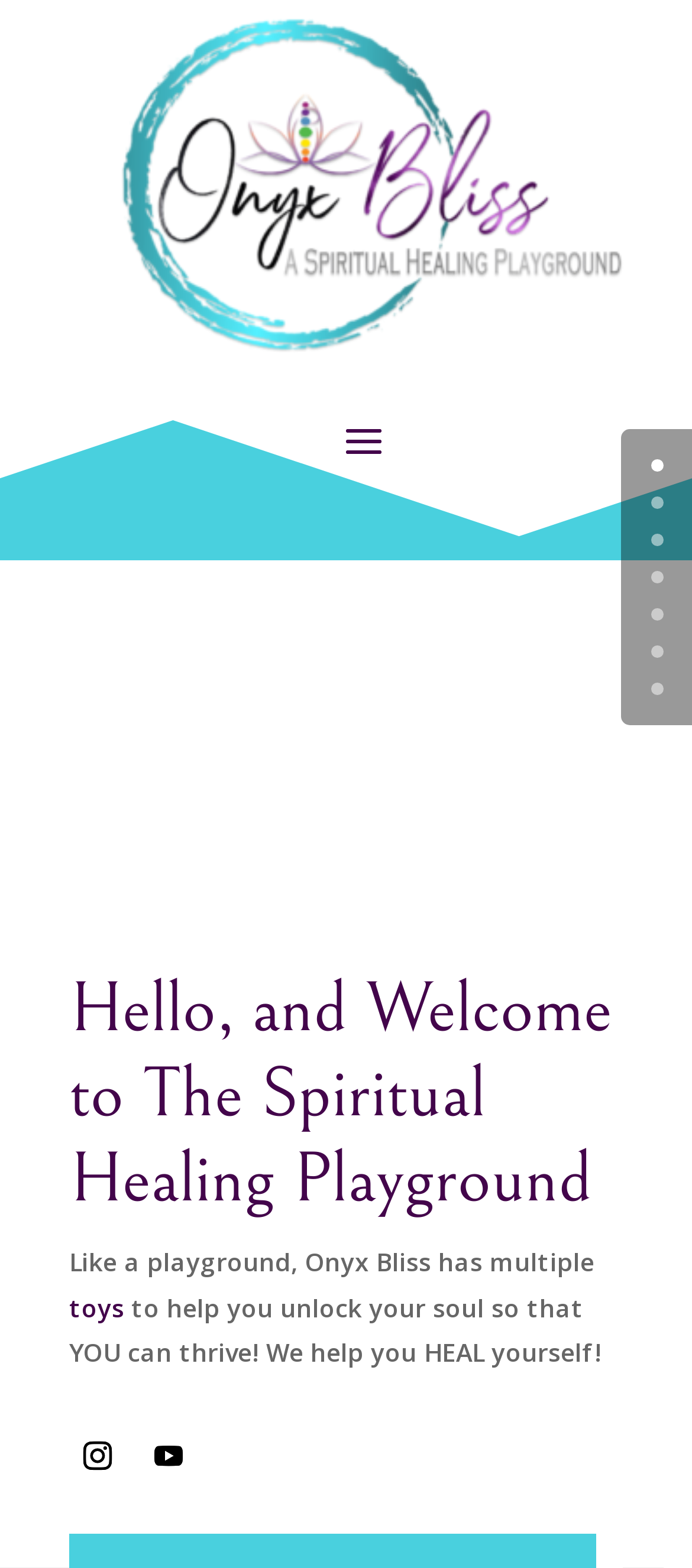What is the tone of the webpage content?
Answer the question with as much detail as possible.

The webpage content uses phrases like 'help you unlock your soul' and 'help you HEAL yourself', which suggests a helpful and supportive tone.